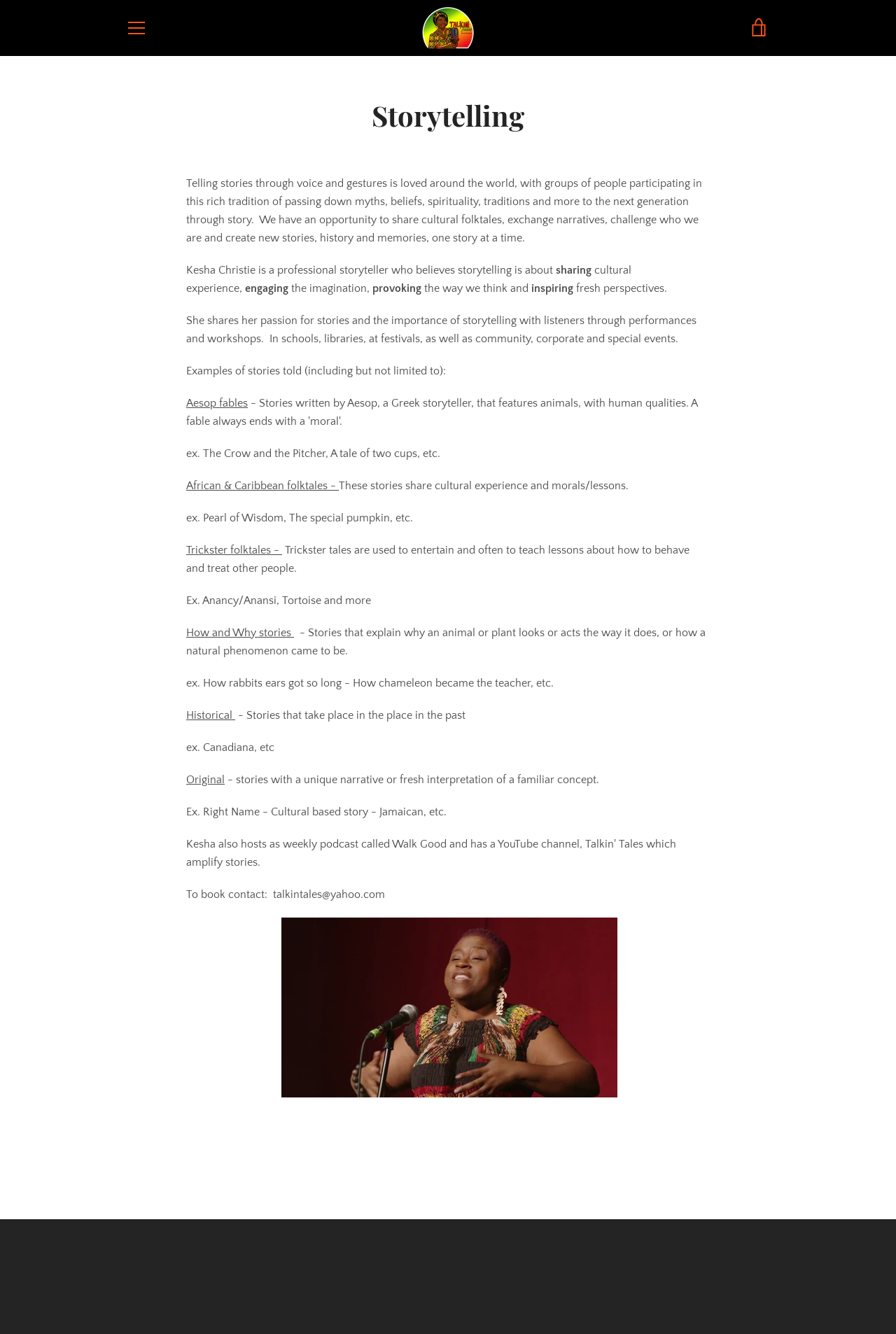Find the bounding box coordinates of the element's region that should be clicked in order to follow the given instruction: "Click the MENU button". The coordinates should consist of four float numbers between 0 and 1, i.e., [left, top, right, bottom].

[0.133, 0.008, 0.172, 0.034]